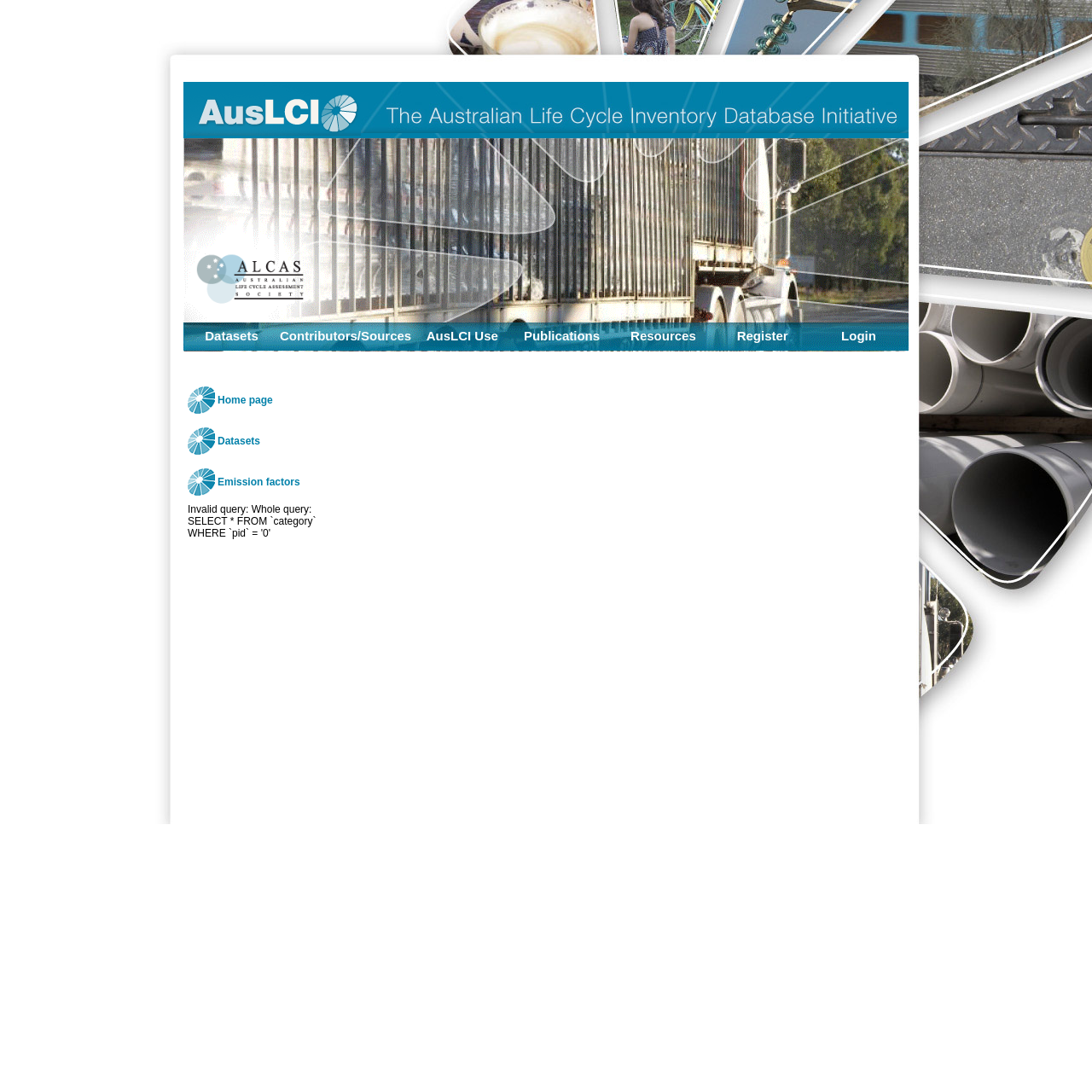Locate the bounding box coordinates of the element that should be clicked to fulfill the instruction: "Access Emission factors".

[0.199, 0.436, 0.324, 0.451]